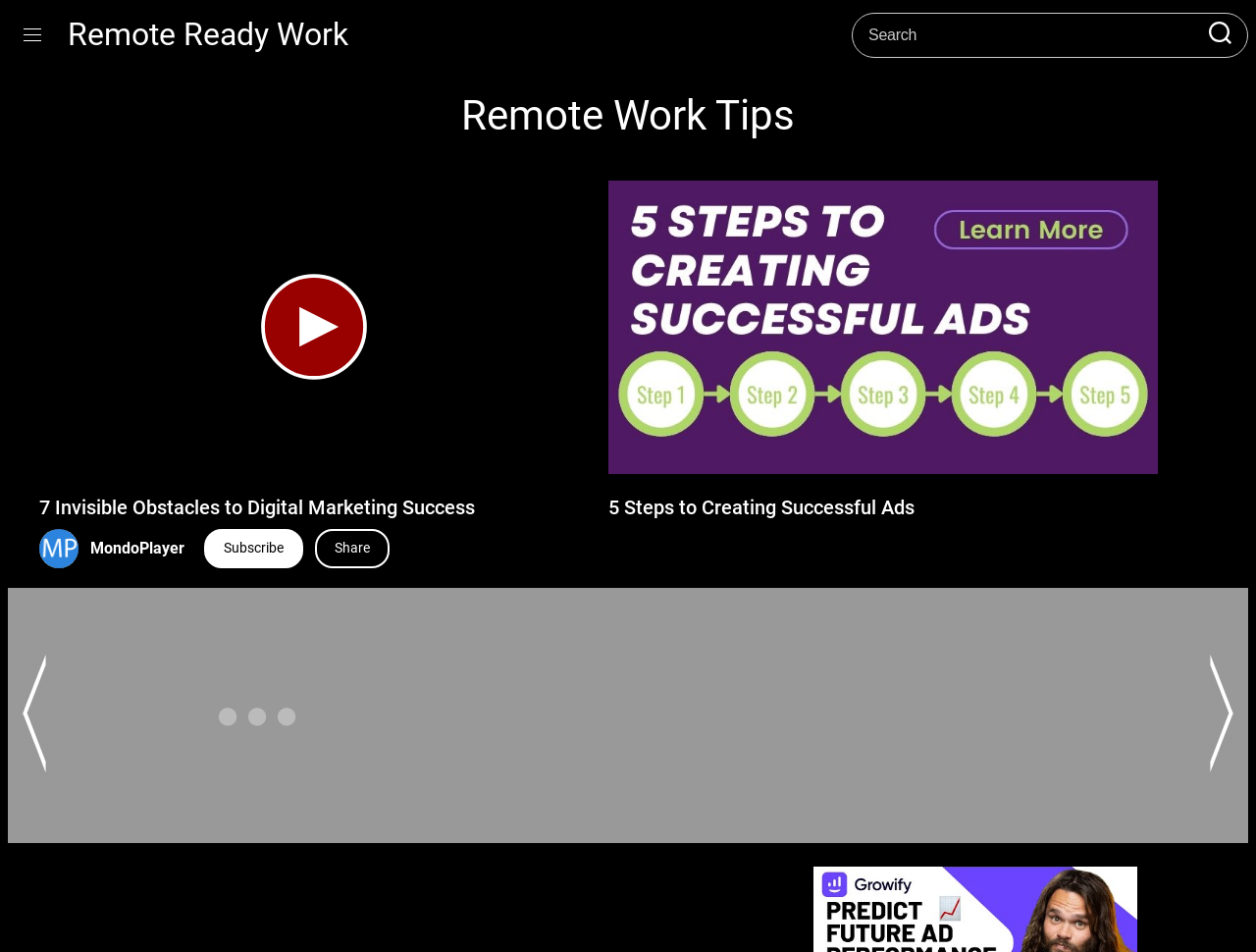Use a single word or phrase to answer this question: 
What is the text above the search box?

Remote Work Tips